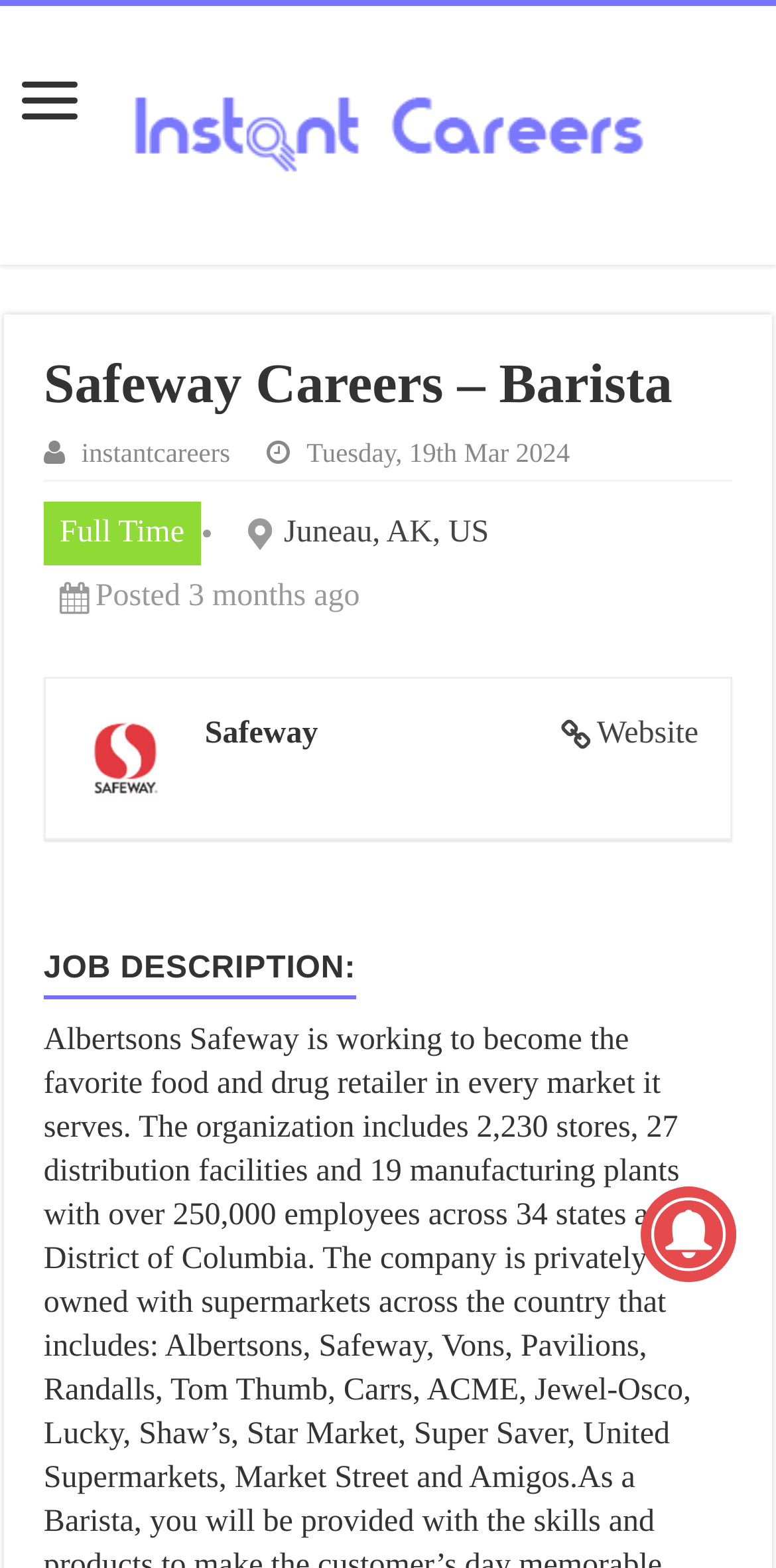What is the company logo displayed on the webpage?
Please answer the question with as much detail and depth as you can.

I determined the company logo by looking at the image 'Safeway' which is displayed on the webpage, indicating that the company logo is that of Safeway.